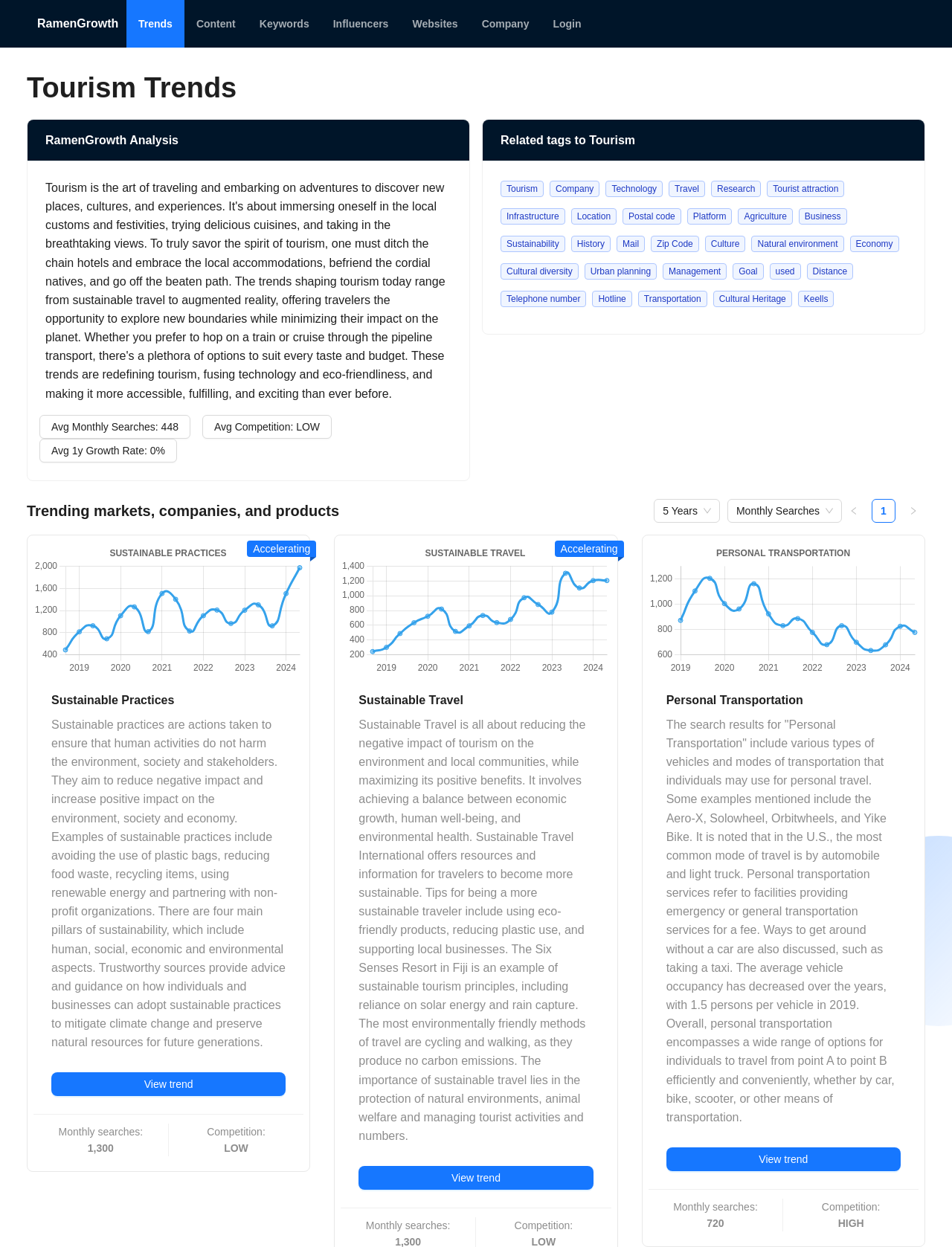How many persons per vehicle were there in 2019?
Kindly answer the question with as much detail as you can.

The number of persons per vehicle in 2019 can be found in the trend description section, where it says 'the average vehicle occupancy has decreased over the years, with 1.5 persons per vehicle in 2019'. This indicates that there were 1.5 persons per vehicle in 2019.